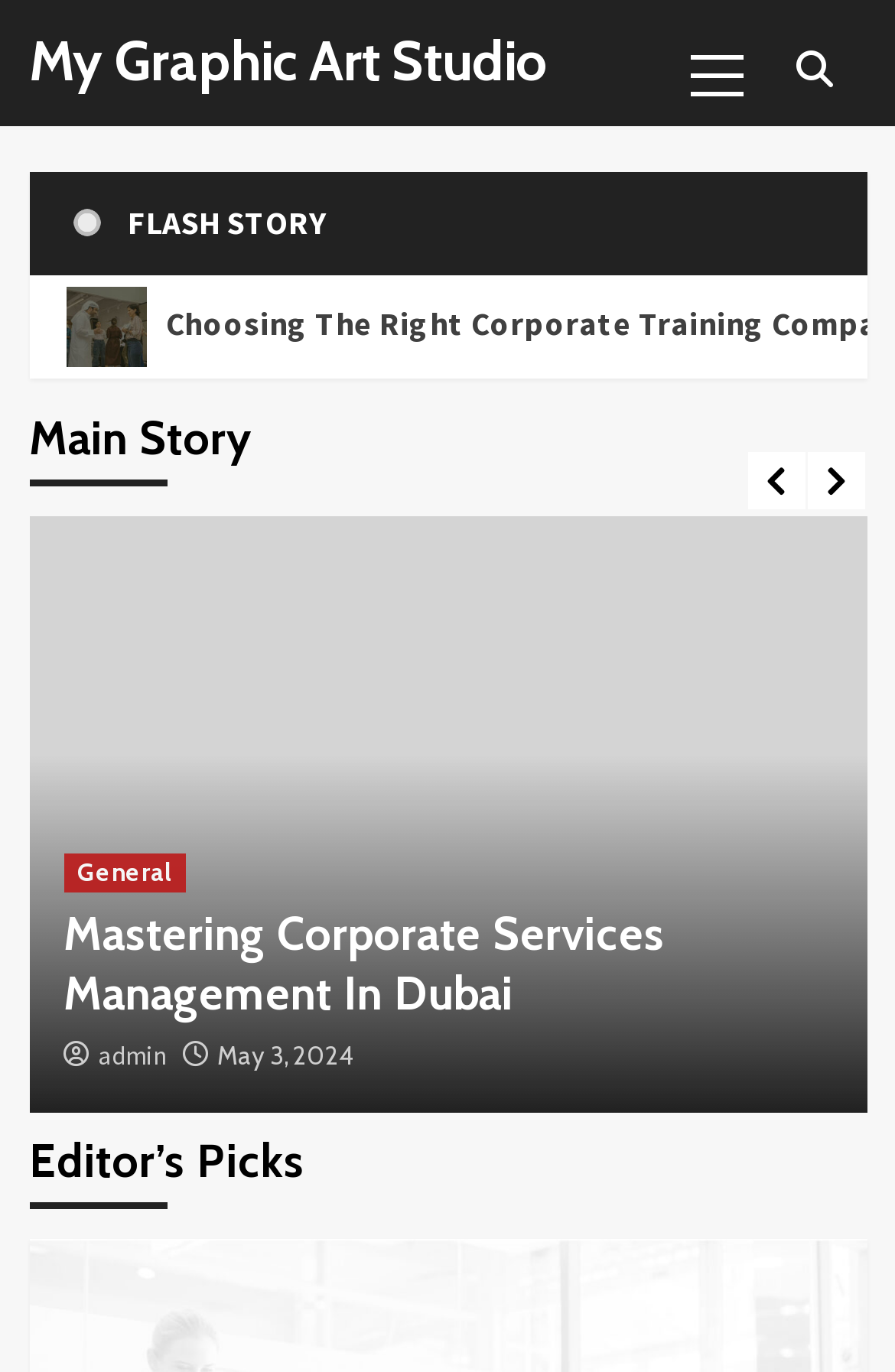What is the date of the article 'Mastering Corporate Services Management In Dubai'?
Please respond to the question with as much detail as possible.

I found the article 'Mastering Corporate Services Management In Dubai' by searching for the link element with the same text. Then, I looked for a date associated with the article. The link element with text 'May 3, 2024' is a sibling of the article link element, indicating that it is the date of the article.